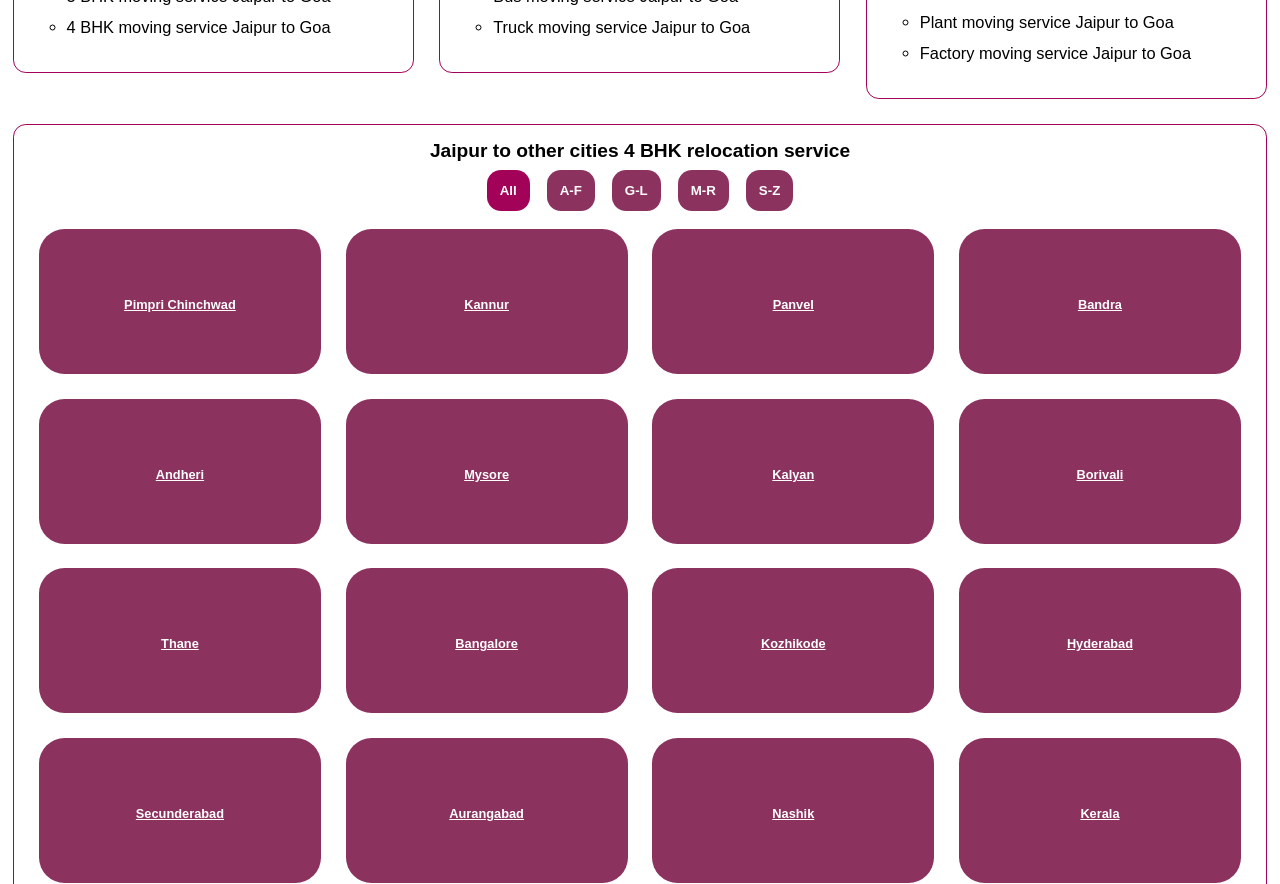Select the bounding box coordinates of the element I need to click to carry out the following instruction: "Click the 'All' button".

[0.38, 0.192, 0.414, 0.238]